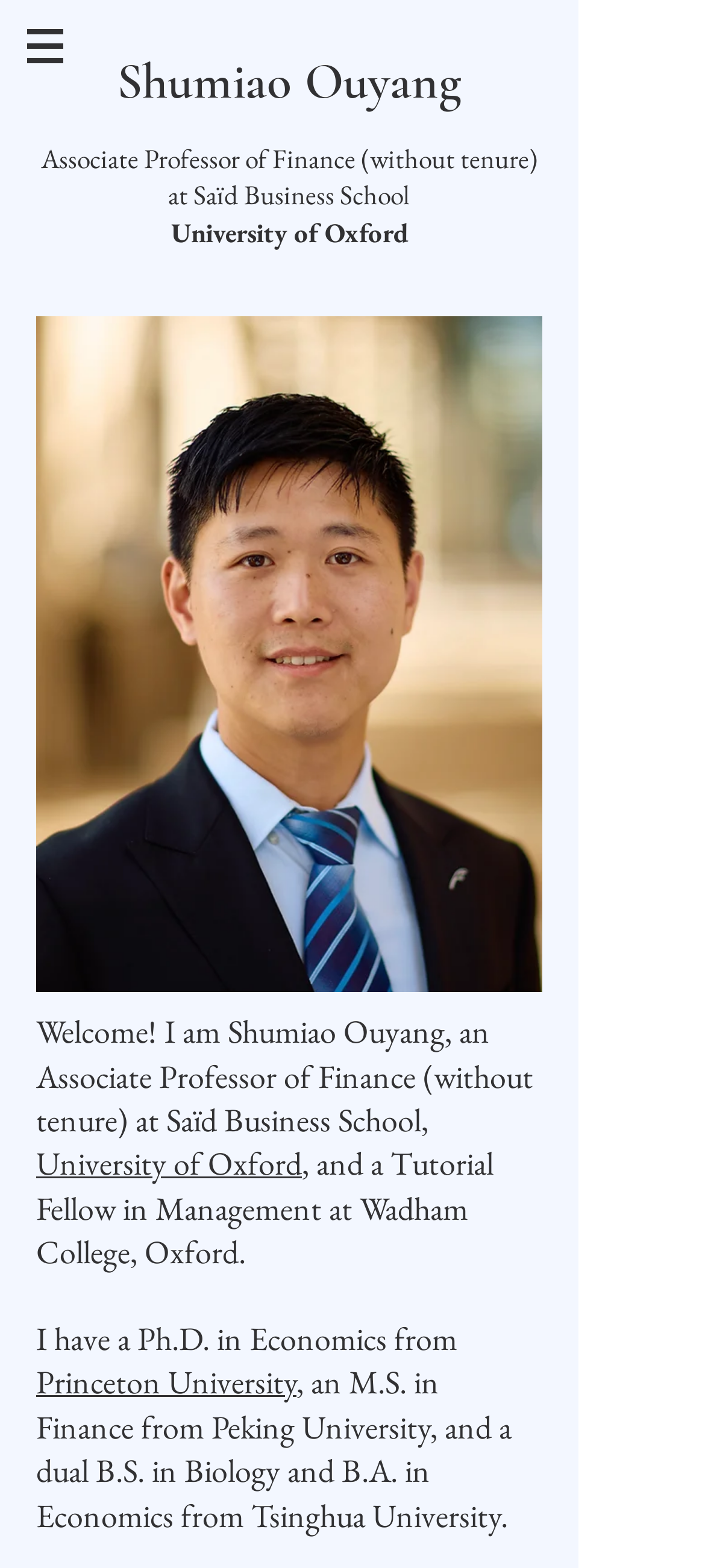How many universities are mentioned on the webpage?
Answer the question with a single word or phrase, referring to the image.

4